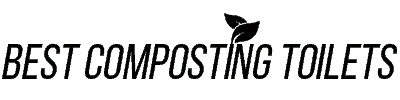Offer a detailed explanation of the image.

The image features the text "BEST COMPOSTING TOILETS" in a stylized font, accompanied by a small leaf graphic, symbolizing eco-friendliness and sustainability. This logo likely represents a brand or website dedicated to providing information about composting toilets, which are environmentally friendly alternatives to traditional toilets. The clean design emphasizes the focus on composting and sustainable practices, catering to individuals looking for eco-conscious sanitation solutions.